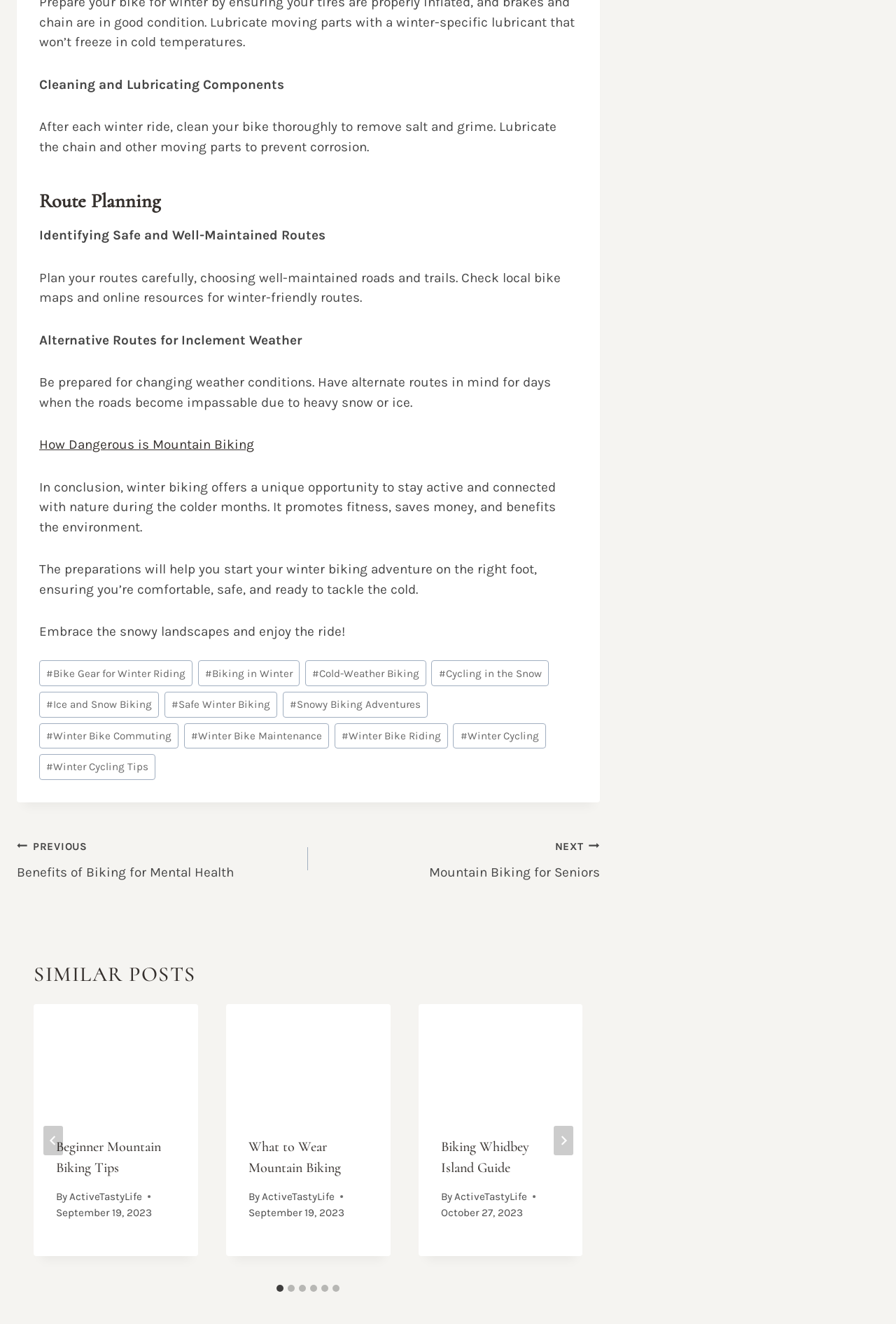How many slides are there in the similar posts section?
Answer the question with a single word or phrase by looking at the picture.

6